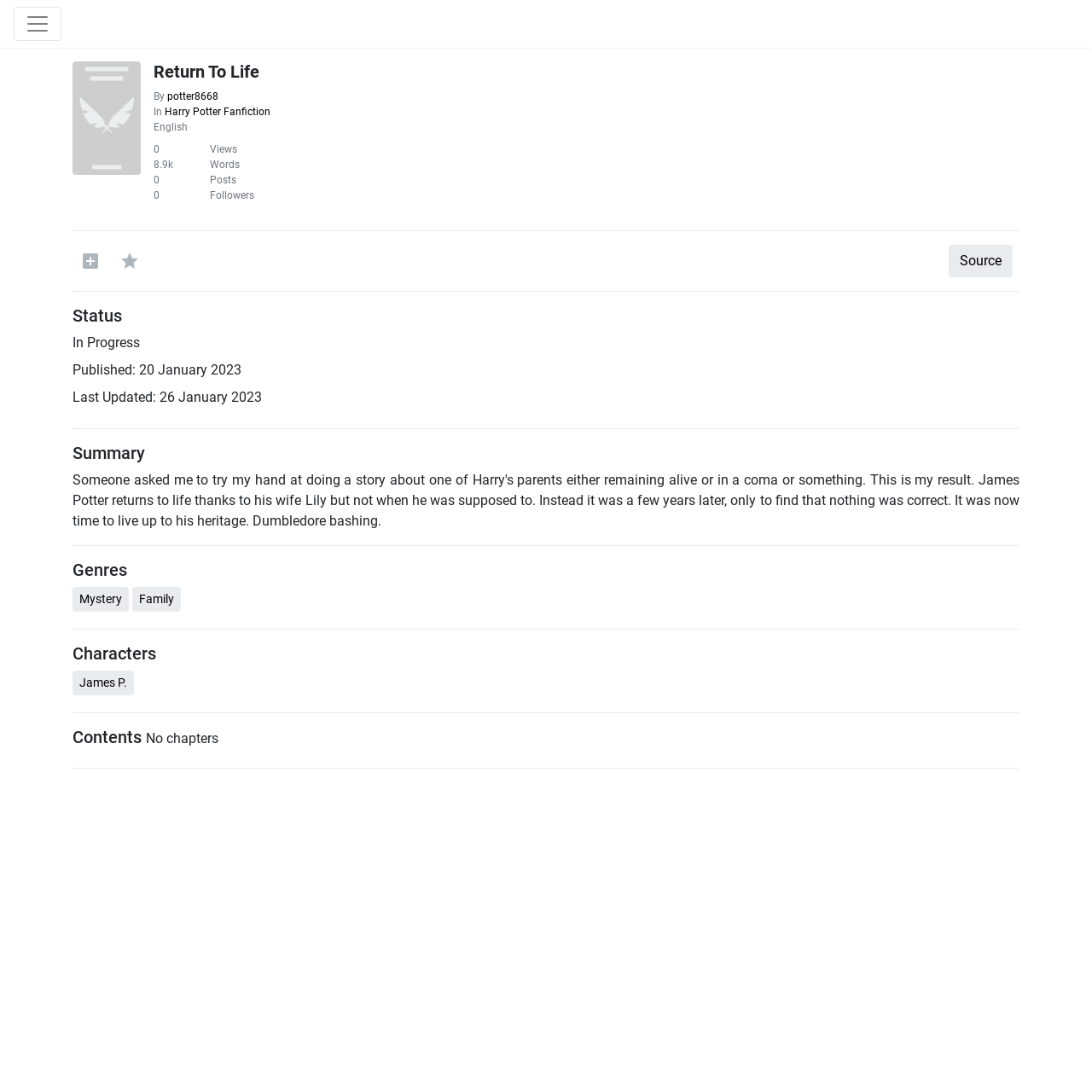Identify the bounding box coordinates of the clickable region to carry out the given instruction: "Click the button to go back".

[0.012, 0.006, 0.056, 0.038]